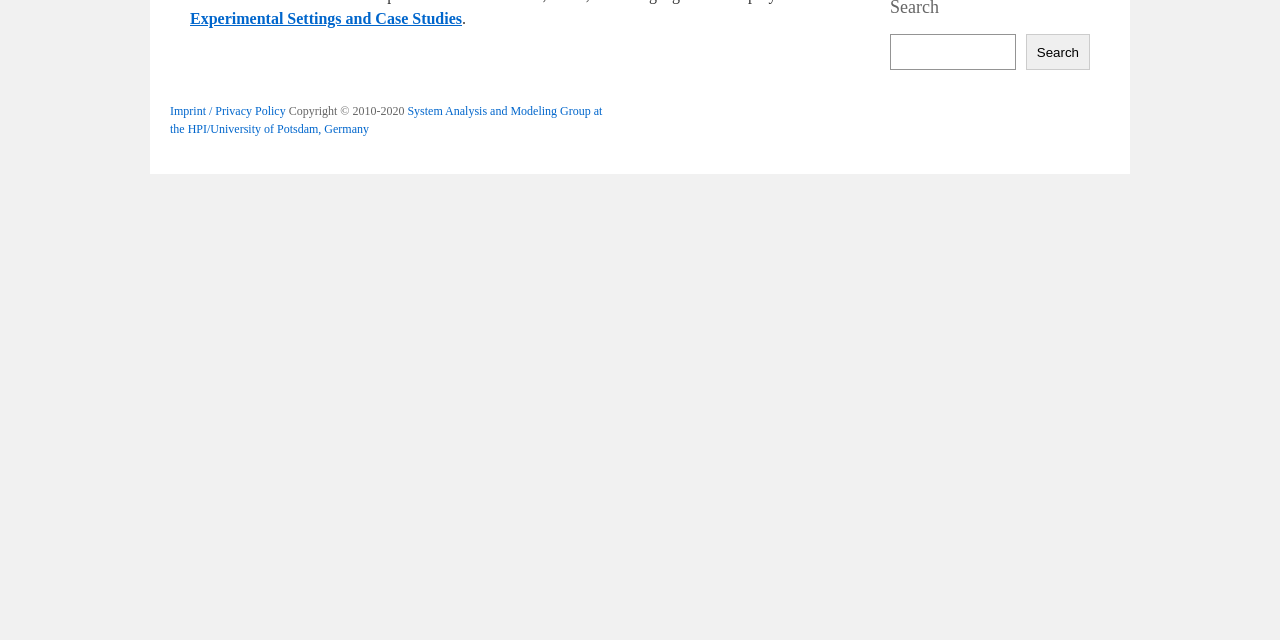Given the element description "Search", identify the bounding box of the corresponding UI element.

[0.801, 0.053, 0.852, 0.109]